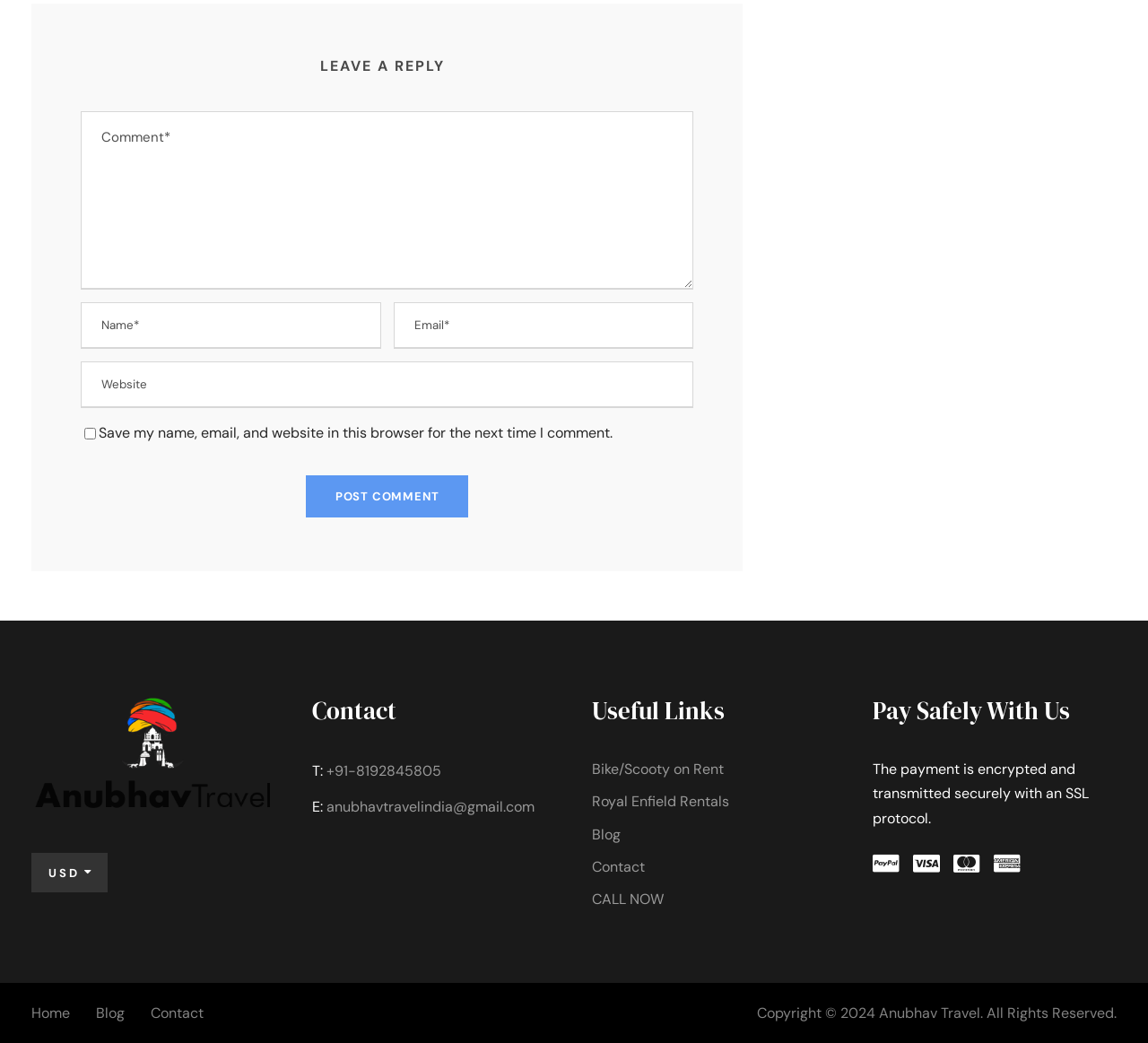Please identify the bounding box coordinates of the area that needs to be clicked to fulfill the following instruction: "go to home page."

[0.027, 0.962, 0.061, 0.98]